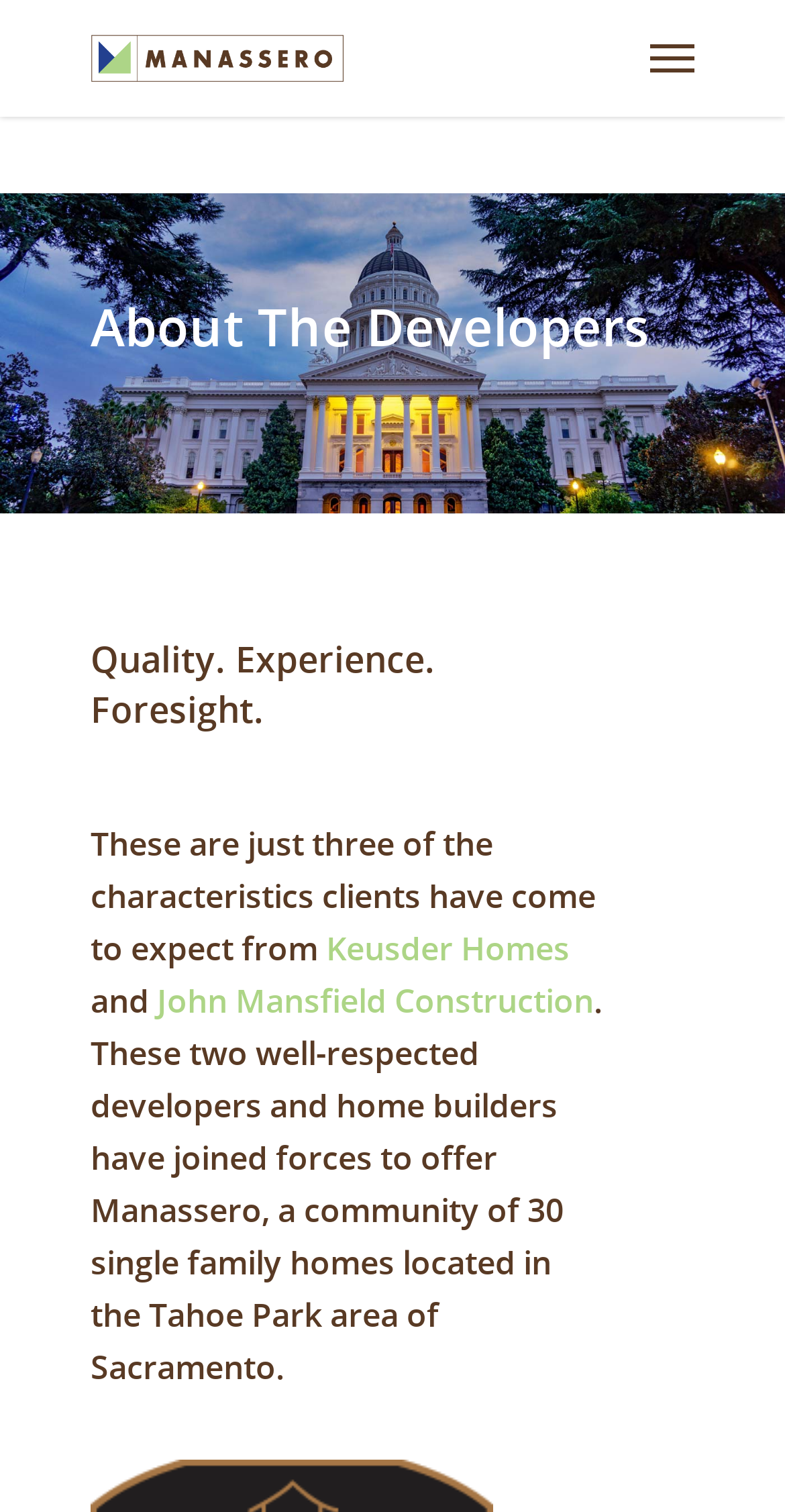Answer the following in one word or a short phrase: 
What is the name of the community?

Manassero